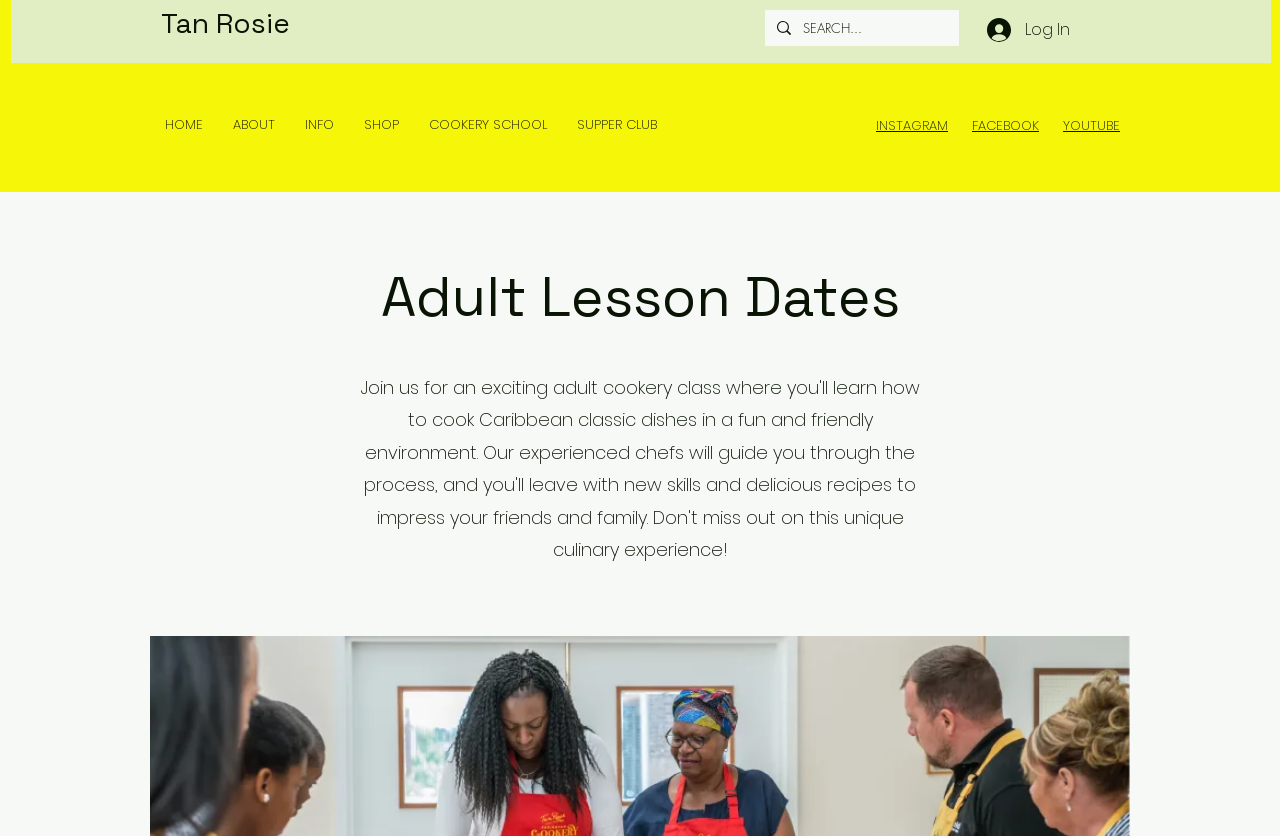Determine the main headline of the webpage and provide its text.

Adult Lesson Dates